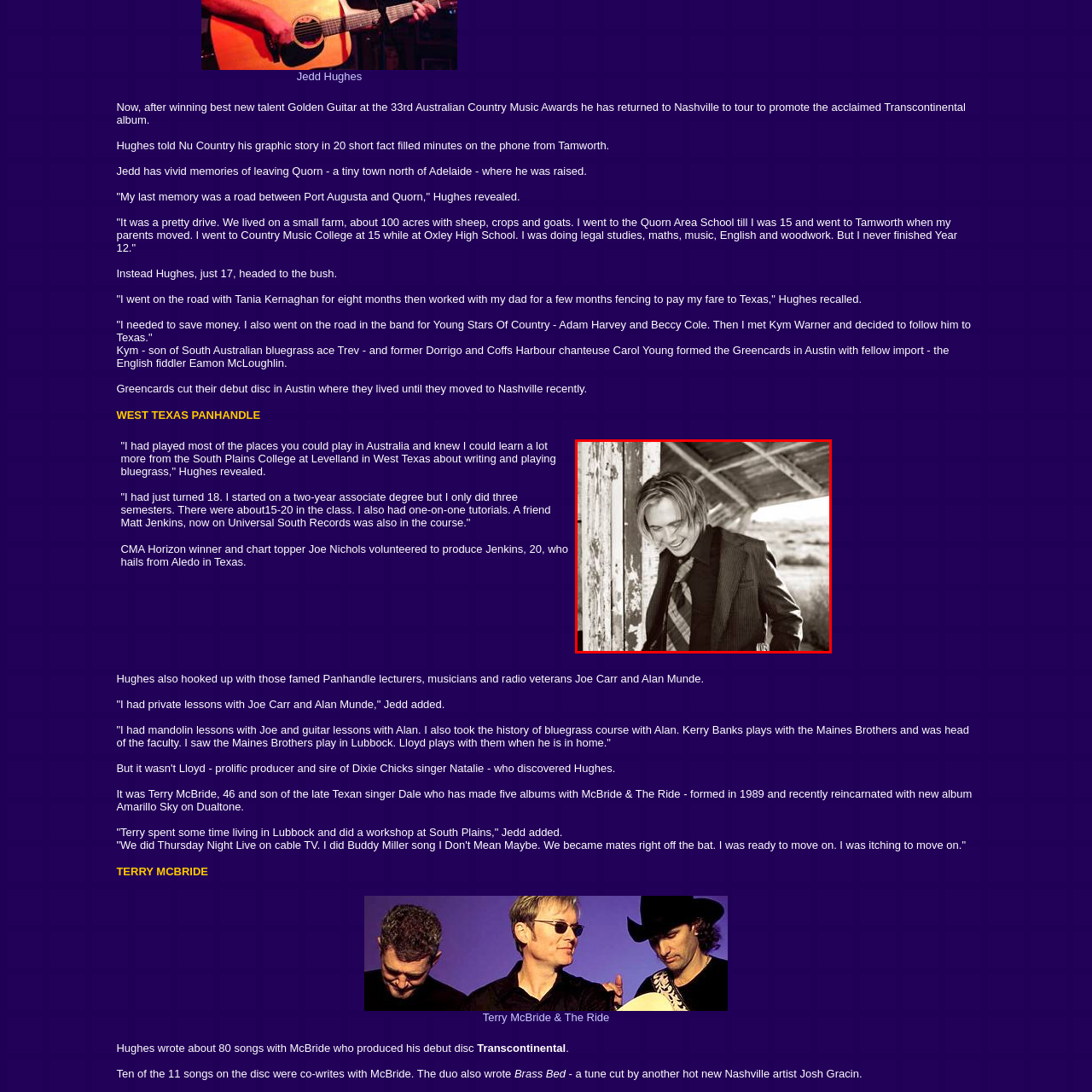Generate an in-depth caption for the image enclosed by the red boundary.

The image features a young musician with a charming smile, dressed in a stylish suit that accentuates his artistic flair. This black-and-white photograph captures him leaning against a rustic backdrop, likely an old building, which adds a sense of nostalgia to the scene. His hair is styled in a carefree manner, reflecting a blend of sophistication and youthfulness. This musician, known for his talents in country music, has experienced significant recognition recently, having won the Best New Talent Golden Guitar at the 33rd Australian Country Music Awards. He is currently back in Nashville, promoting his acclaimed album, *Transcontinental*. The image evokes a sense of intimacy and authenticity, inviting the viewer to connect with his journey from small-town roots to the vibrant Nashville music scene.